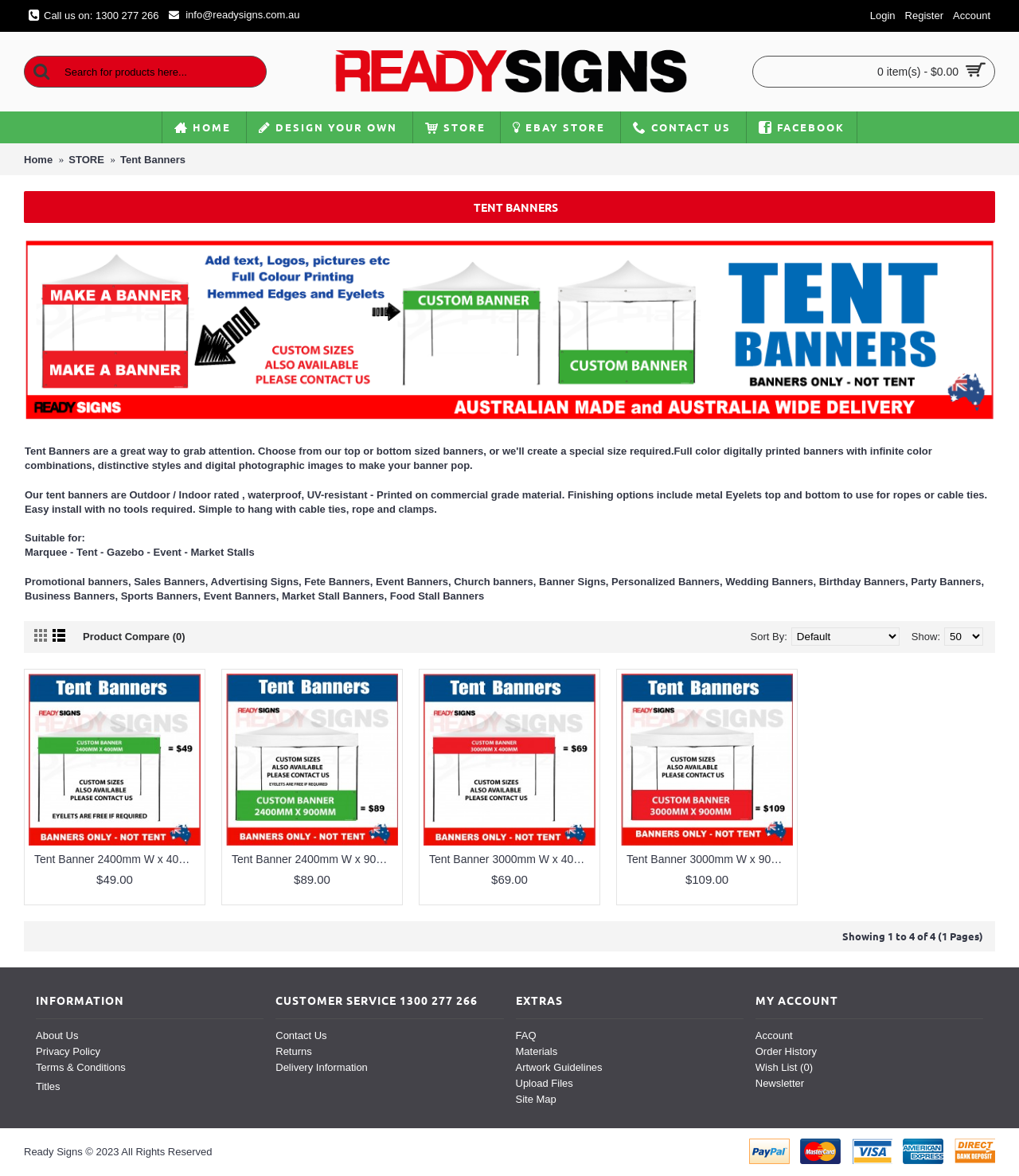Please answer the following question as detailed as possible based on the image: 
What is the phone number to call for customer service?

I found the phone number by looking at the top right corner of the webpage, where it says 'Call us on: 1300 277 266'.